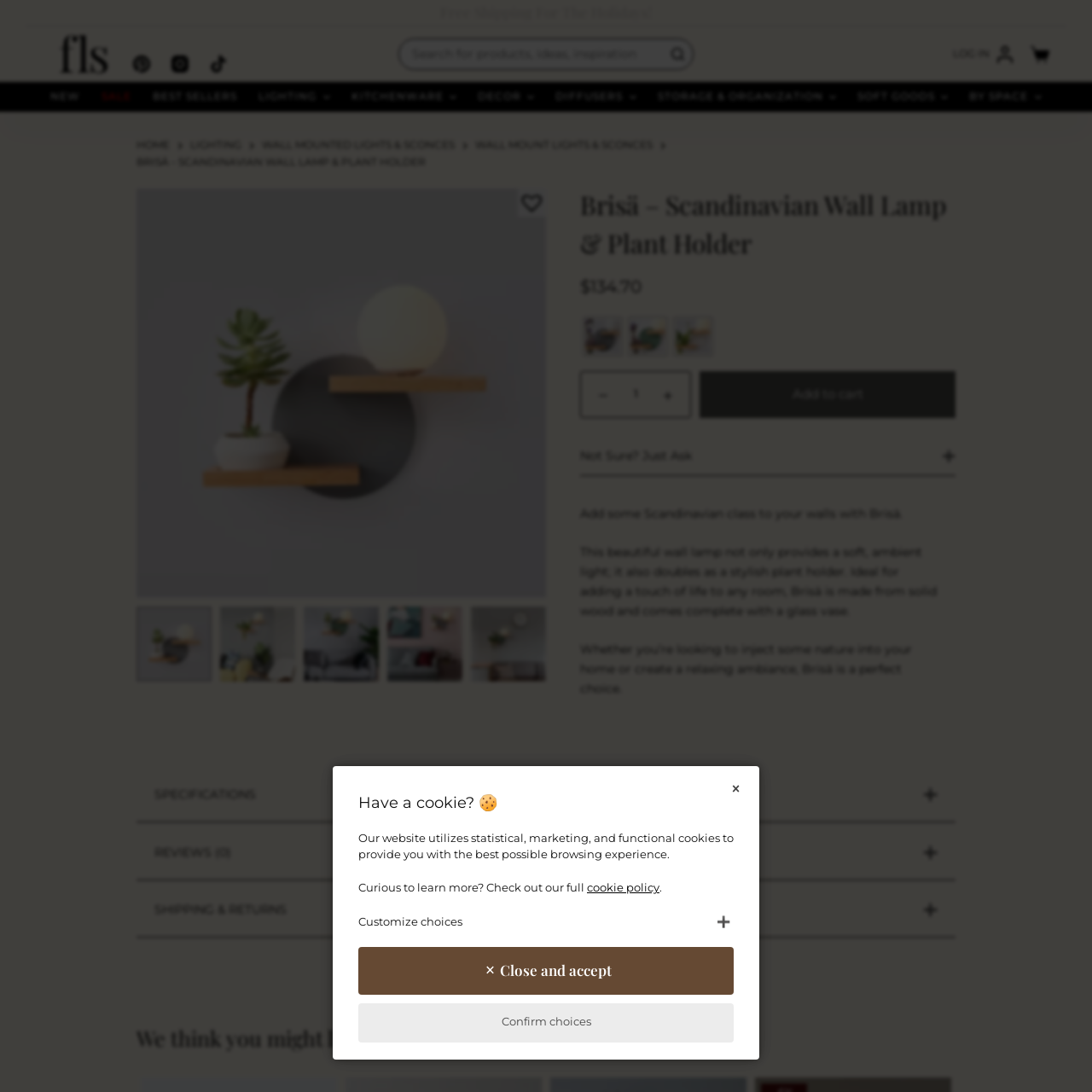Give a detailed account of the visual elements present in the image highlighted by the red border.

The image features the Brisä Scandinavian Wall Lamp and Plant Holder, showcasing a sleek and modern design that harmonizes function with aesthetics. This innovative lamp not only provides ambient lighting but also incorporates a plant holder, making it an excellent choice for those who appreciate greenery in their living spaces. The minimalist design is perfect for various decor styles, especially in contemporary and Scandinavian interiors. Ideal for light sleepers, this lamp emphasizes soft lighting, promoting a calming atmosphere. It's crafted with materials that enhance durability while maintaining an elegant look, making it a key piece for any room.